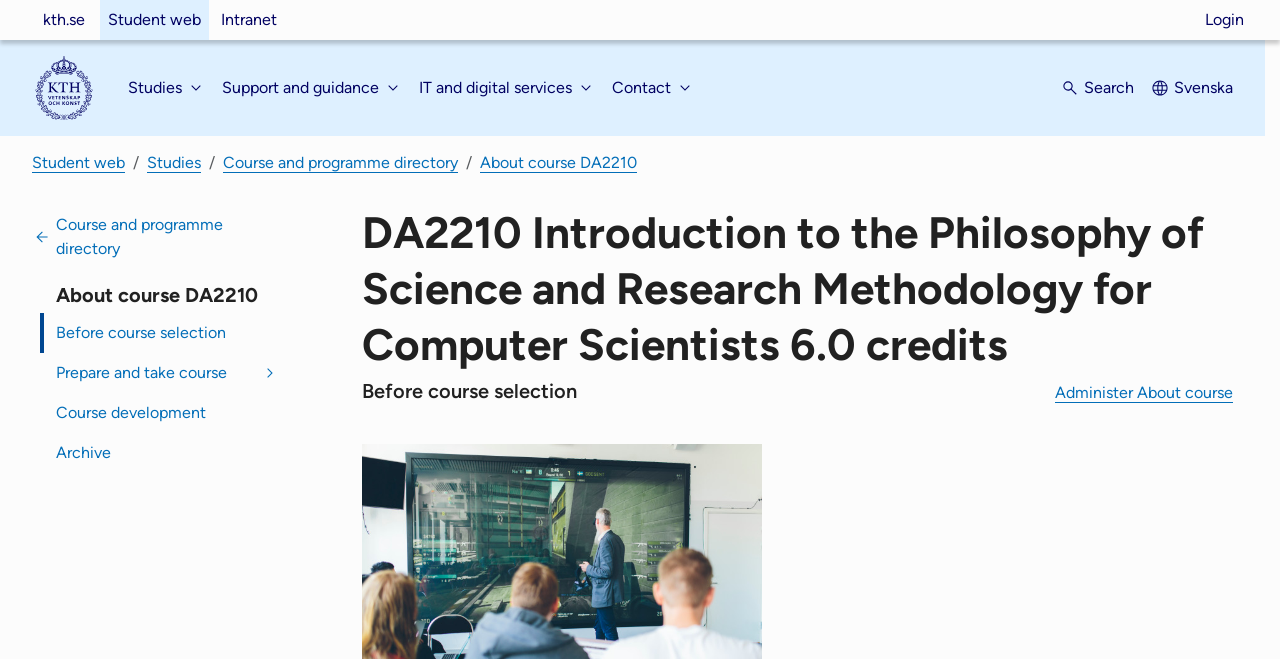Find and extract the text of the primary heading on the webpage.

DA2210 Introduction to the Philosophy of Science and Research Methodology for Computer Scientists 6.0 credits